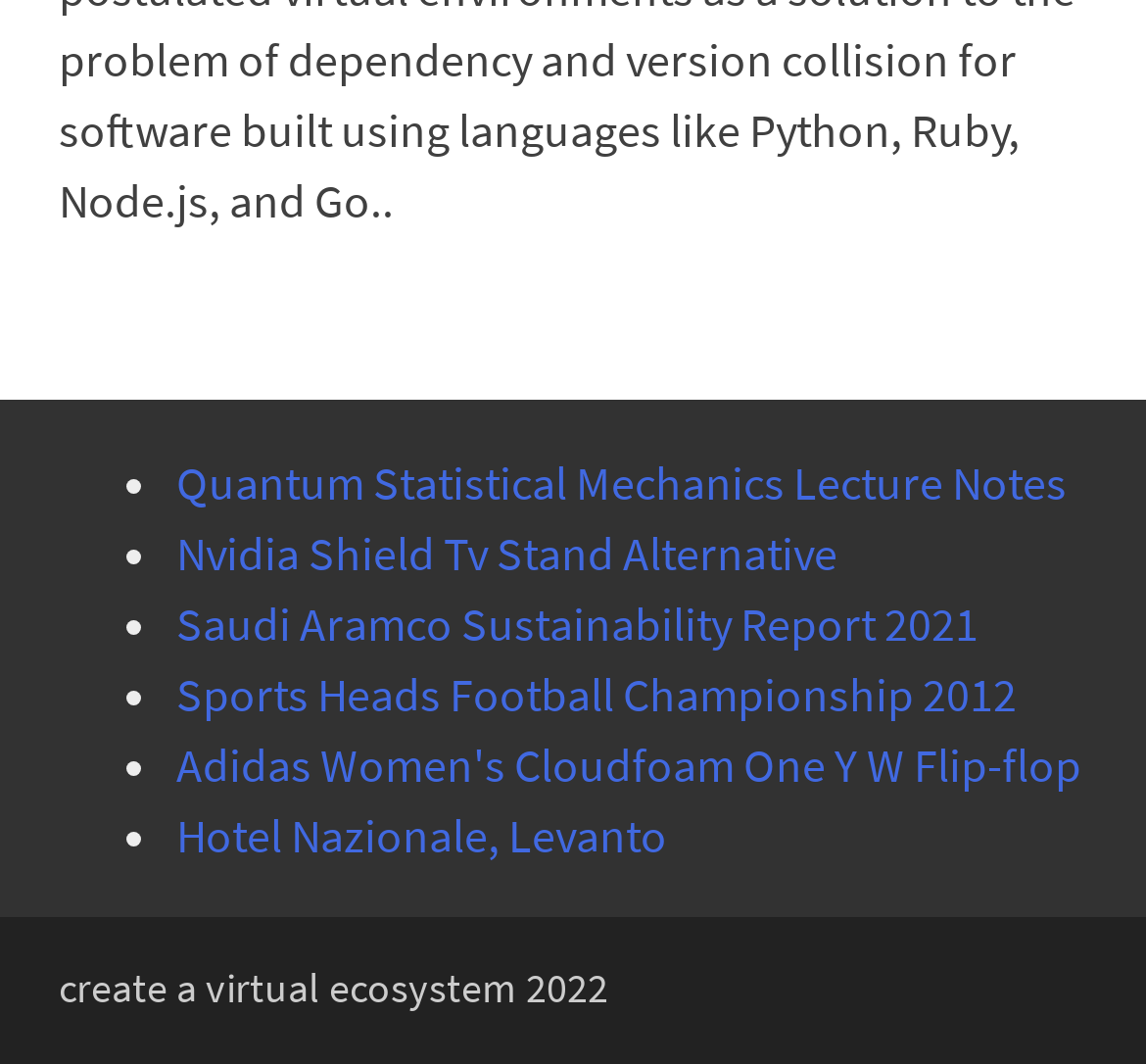Predict the bounding box of the UI element that fits this description: "Hotel Nazionale, Levanto".

[0.154, 0.756, 0.582, 0.811]